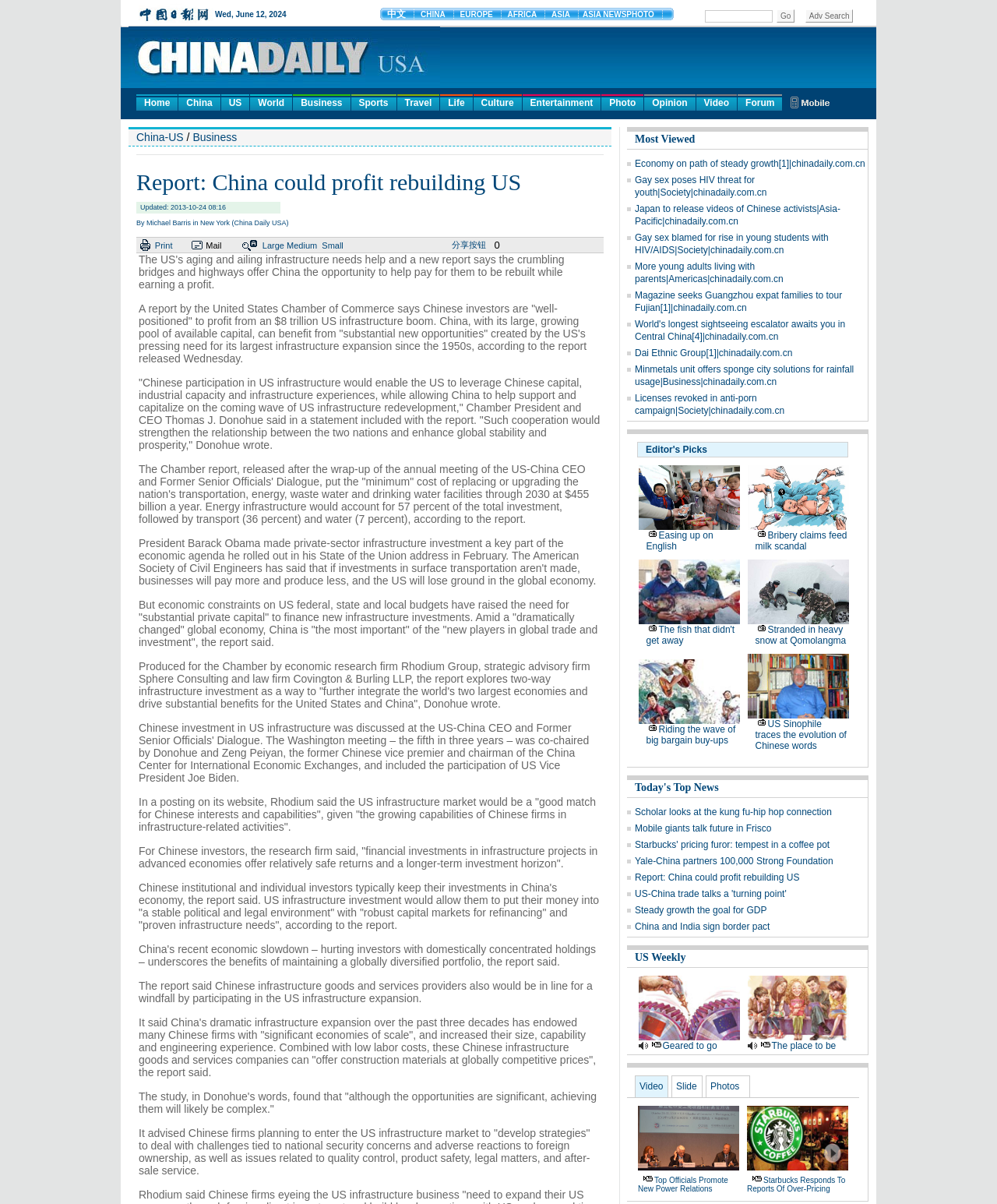What is the benefit of Chinese participation in US infrastructure development?
Based on the image content, provide your answer in one word or a short phrase.

Strengthening the relationship between the two nations